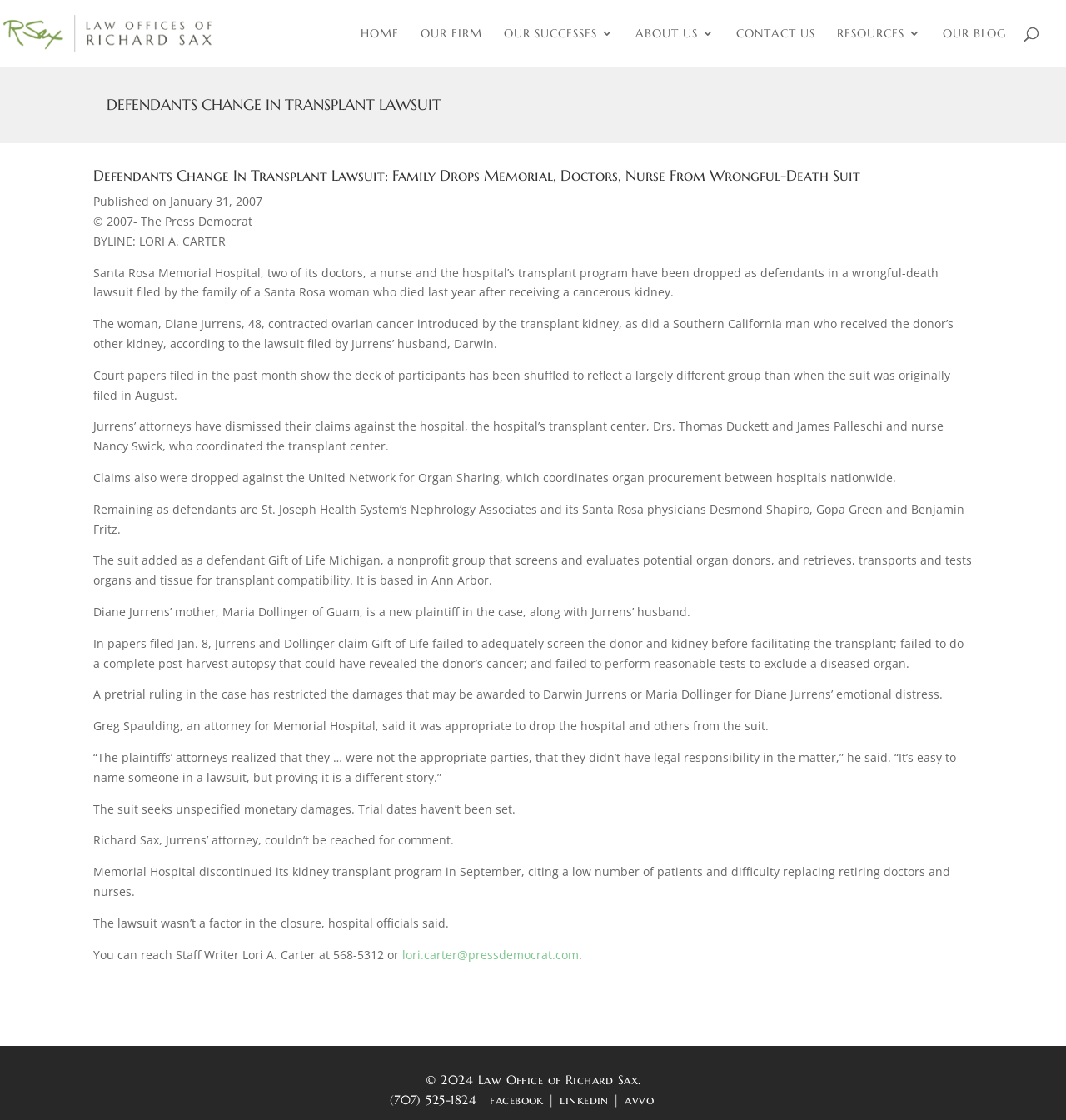Please find the bounding box for the following UI element description. Provide the coordinates in (top-left x, top-left y, bottom-right x, bottom-right y) format, with values between 0 and 1: linkedin

[0.525, 0.974, 0.571, 0.989]